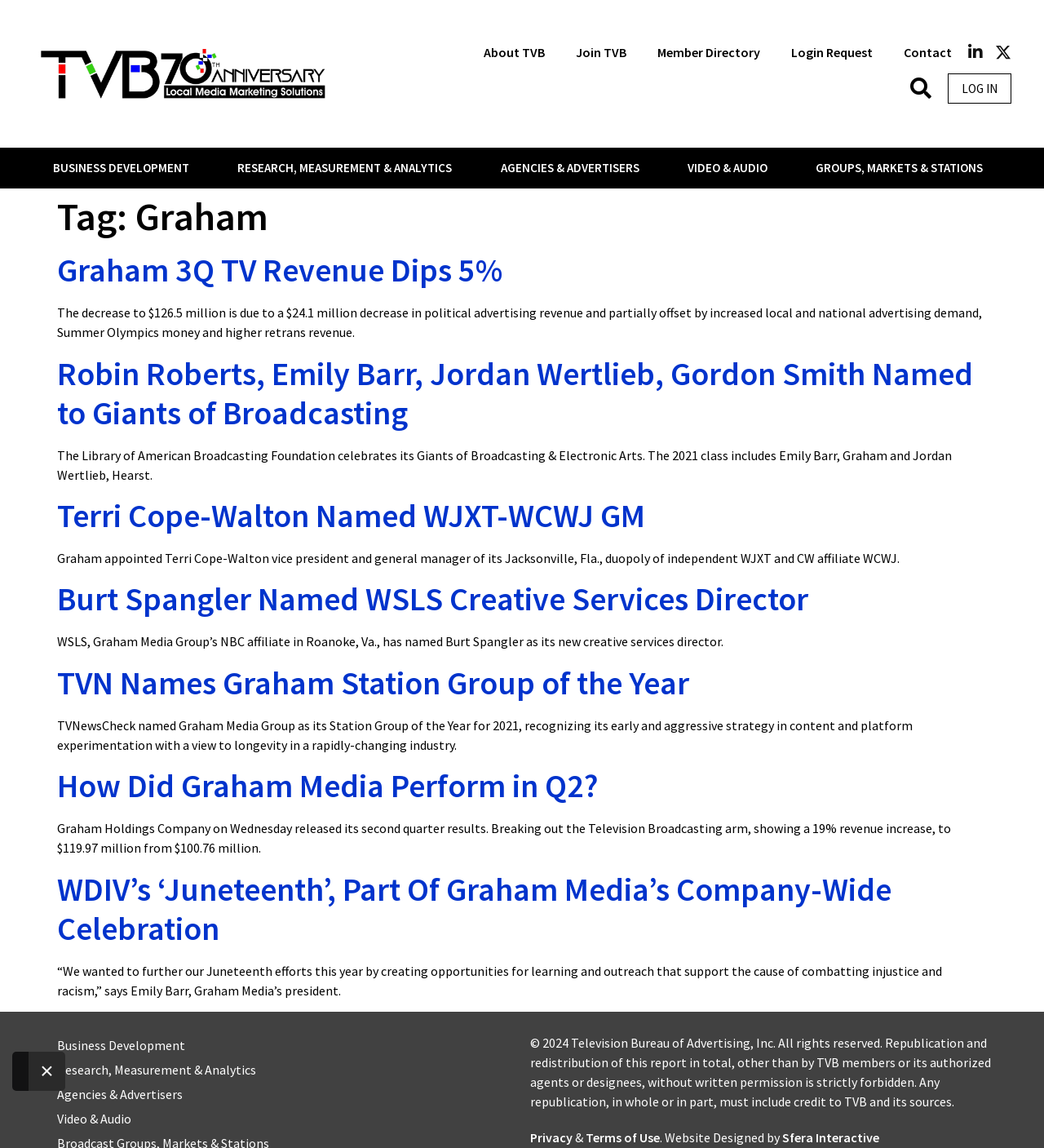Please determine the bounding box coordinates of the section I need to click to accomplish this instruction: "Read the article about Graham 3Q TV Revenue Dips 5%".

[0.055, 0.218, 0.481, 0.253]